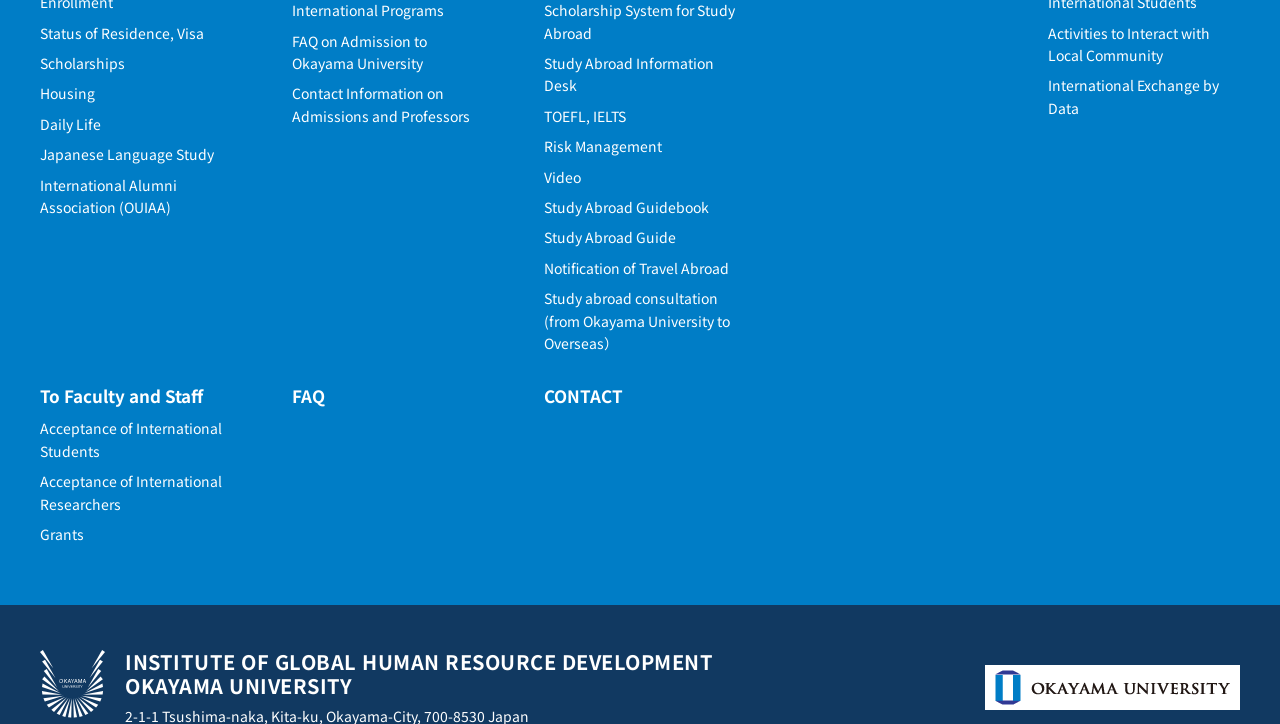Find the bounding box coordinates of the element to click in order to complete this instruction: "Click on Status of Residence, Visa". The bounding box coordinates must be four float numbers between 0 and 1, denoted as [left, top, right, bottom].

[0.031, 0.031, 0.159, 0.059]